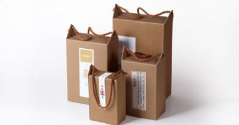What is the design style of the boxes?
Examine the image and provide an in-depth answer to the question.

According to the caption, the design of the boxes is described as 'minimalist', which suggests that the design is simple, clean, and uncluttered, with a focus on functionality rather than elaborate decoration.